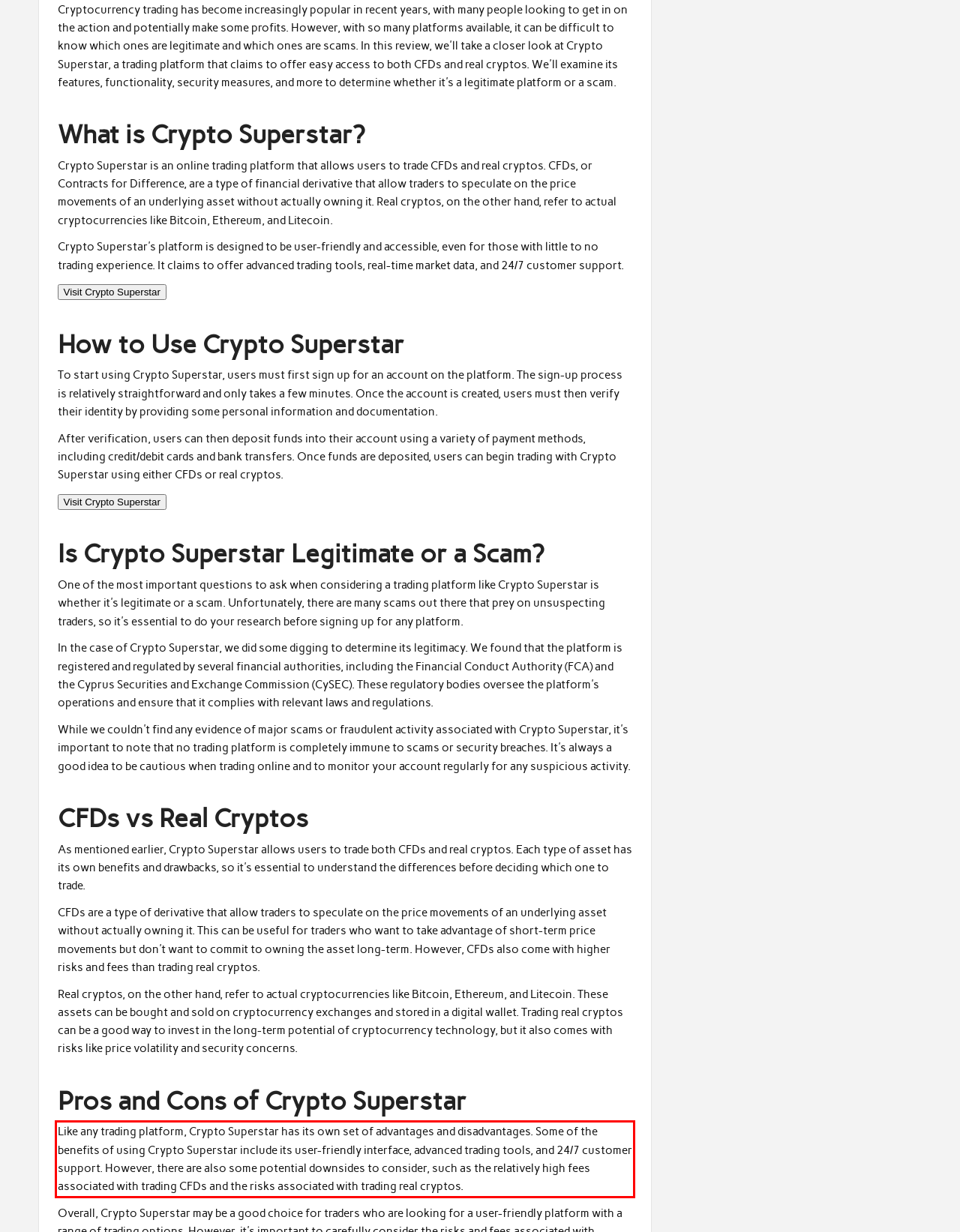The screenshot provided shows a webpage with a red bounding box. Apply OCR to the text within this red bounding box and provide the extracted content.

Like any trading platform, Crypto Superstar has its own set of advantages and disadvantages. Some of the benefits of using Crypto Superstar include its user-friendly interface, advanced trading tools, and 24/7 customer support. However, there are also some potential downsides to consider, such as the relatively high fees associated with trading CFDs and the risks associated with trading real cryptos.